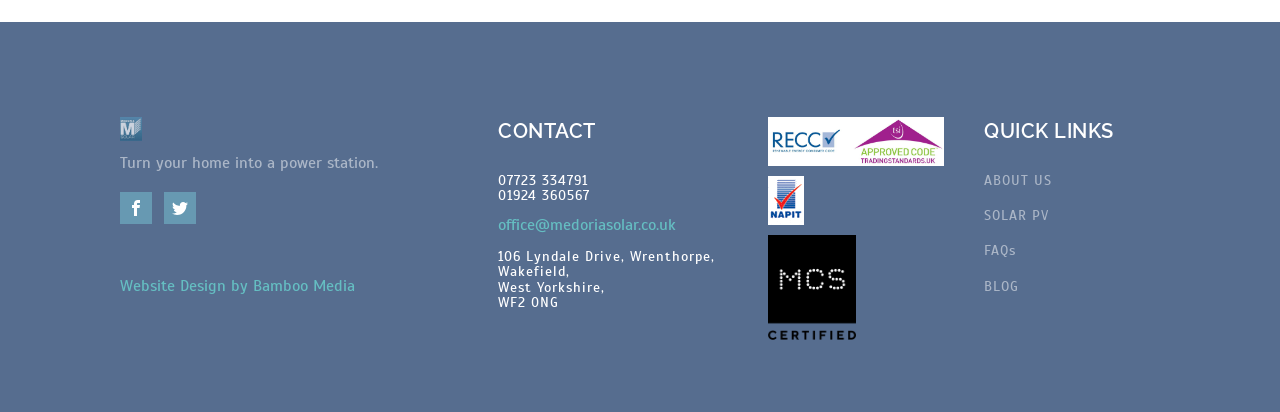Locate the bounding box coordinates of the element to click to perform the following action: 'Get in touch with Medoria Solar via email'. The coordinates should be given as four float values between 0 and 1, in the form of [left, top, right, bottom].

[0.389, 0.523, 0.528, 0.571]